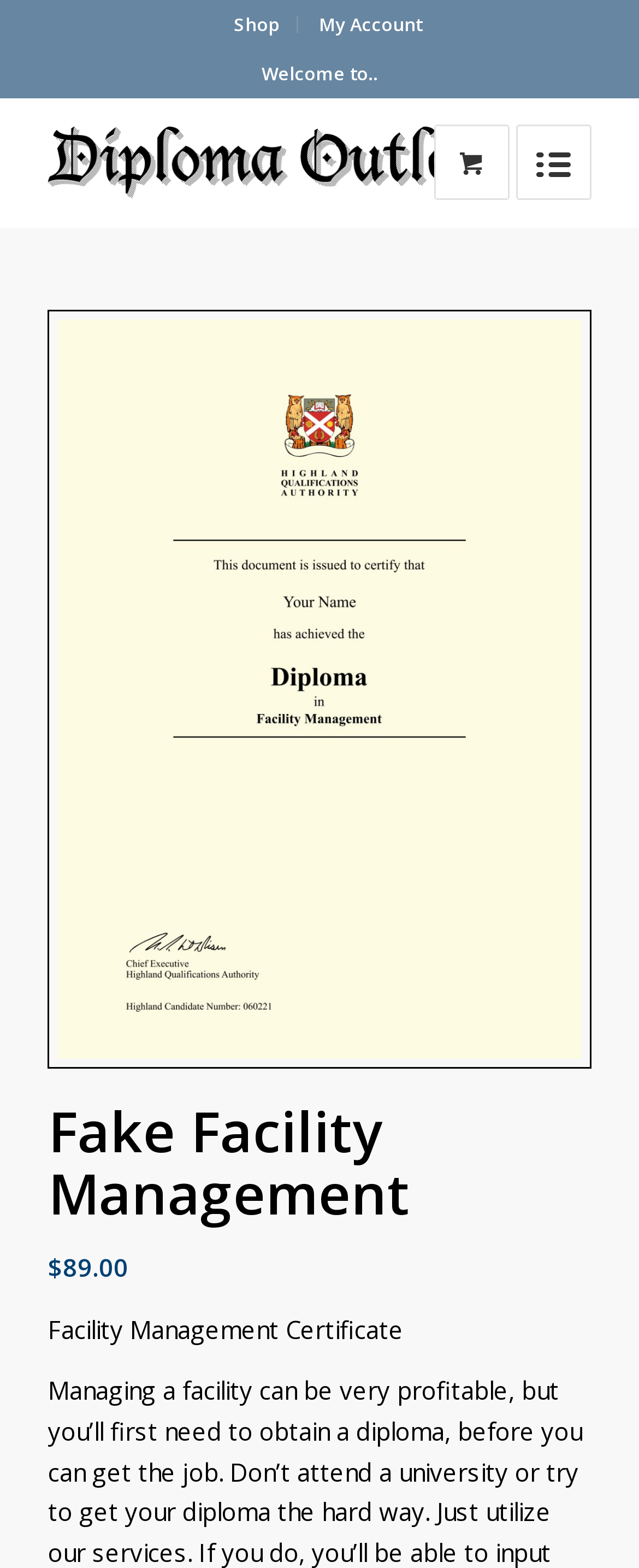Reply to the question with a single word or phrase:
What is the navigation menu item after 'Shop'?

My Account